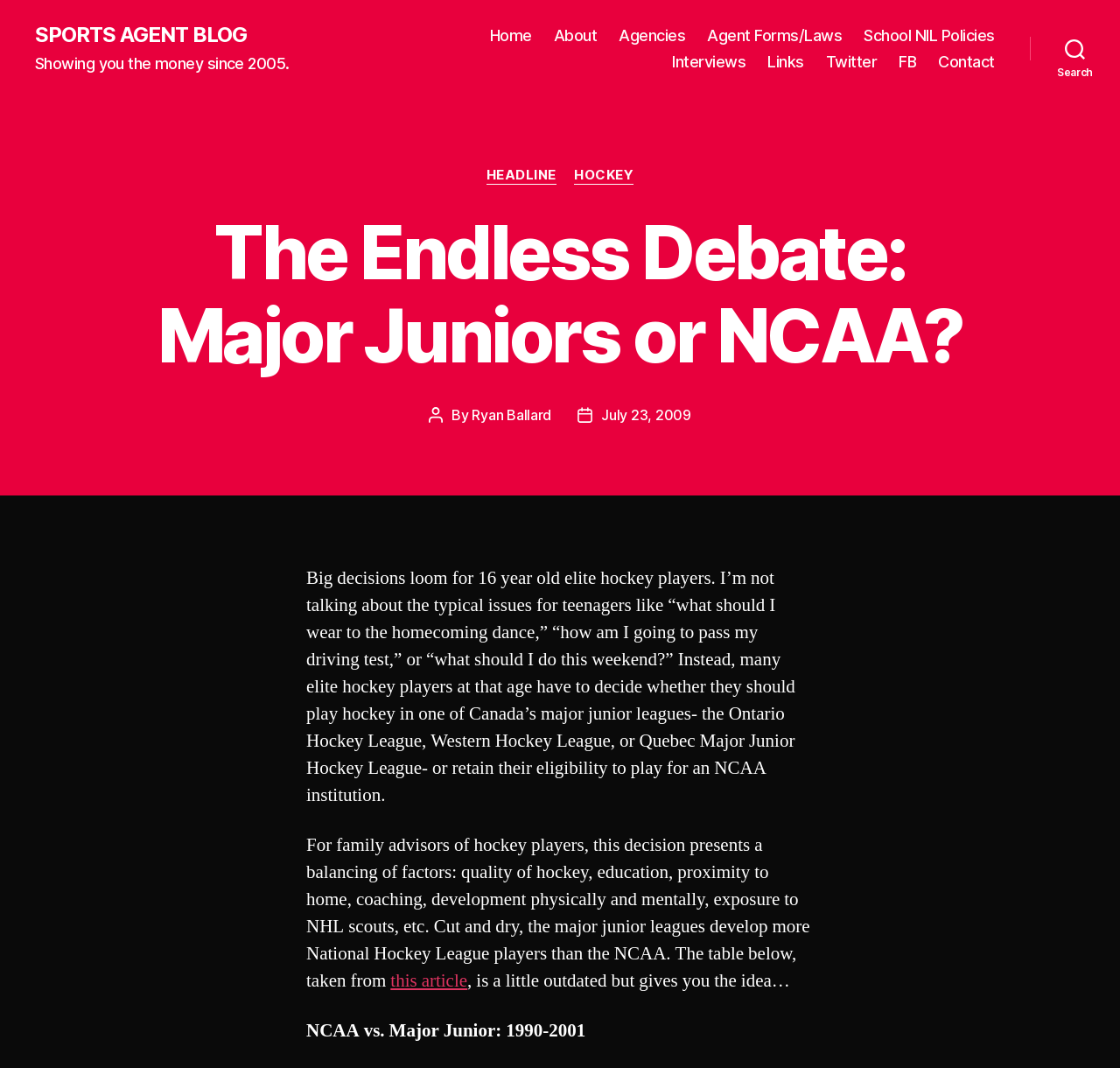Respond with a single word or phrase to the following question: What is the date of the article?

July 23, 2009